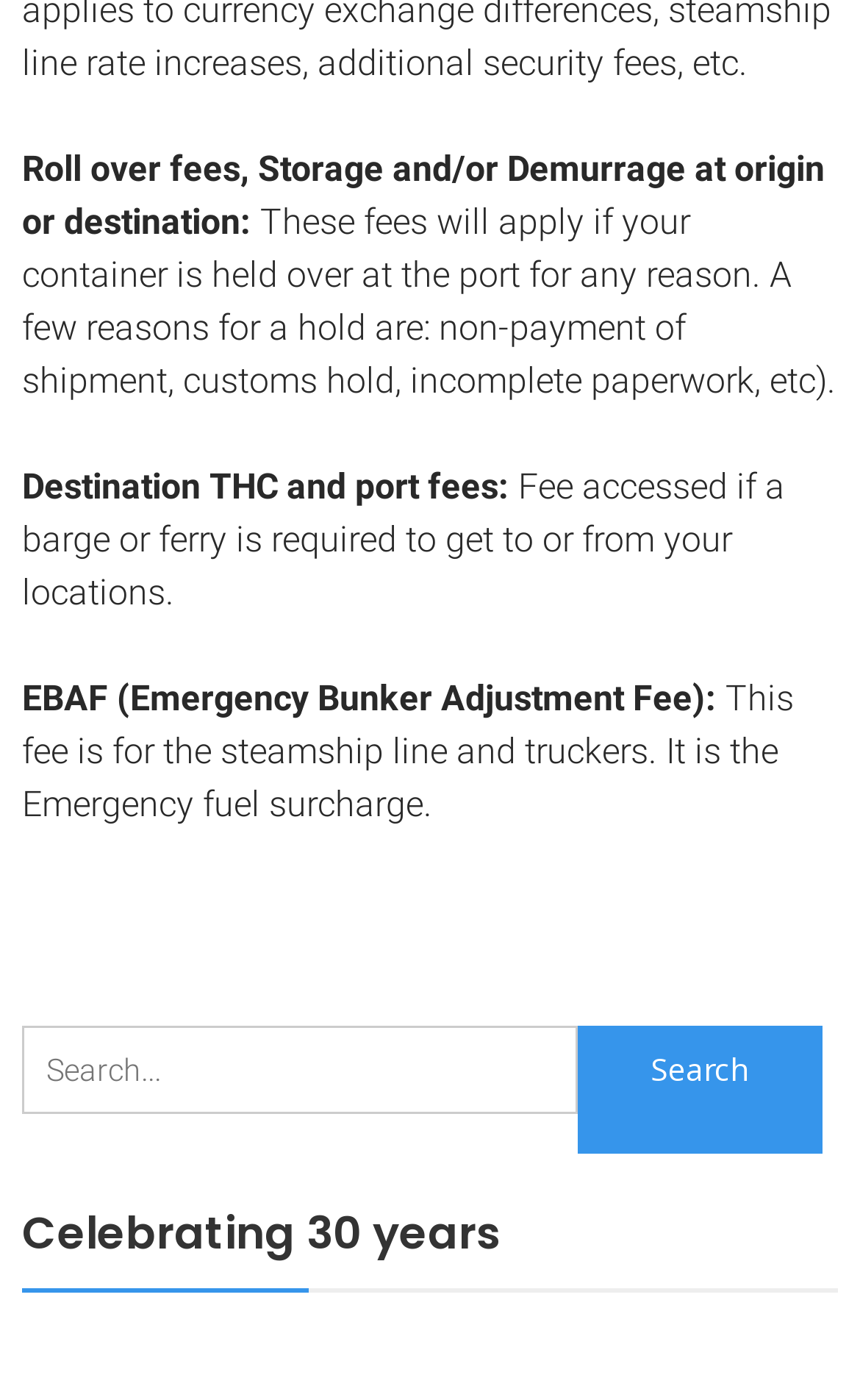Answer the question below with a single word or a brief phrase: 
How many input fields are there on the webpage?

One